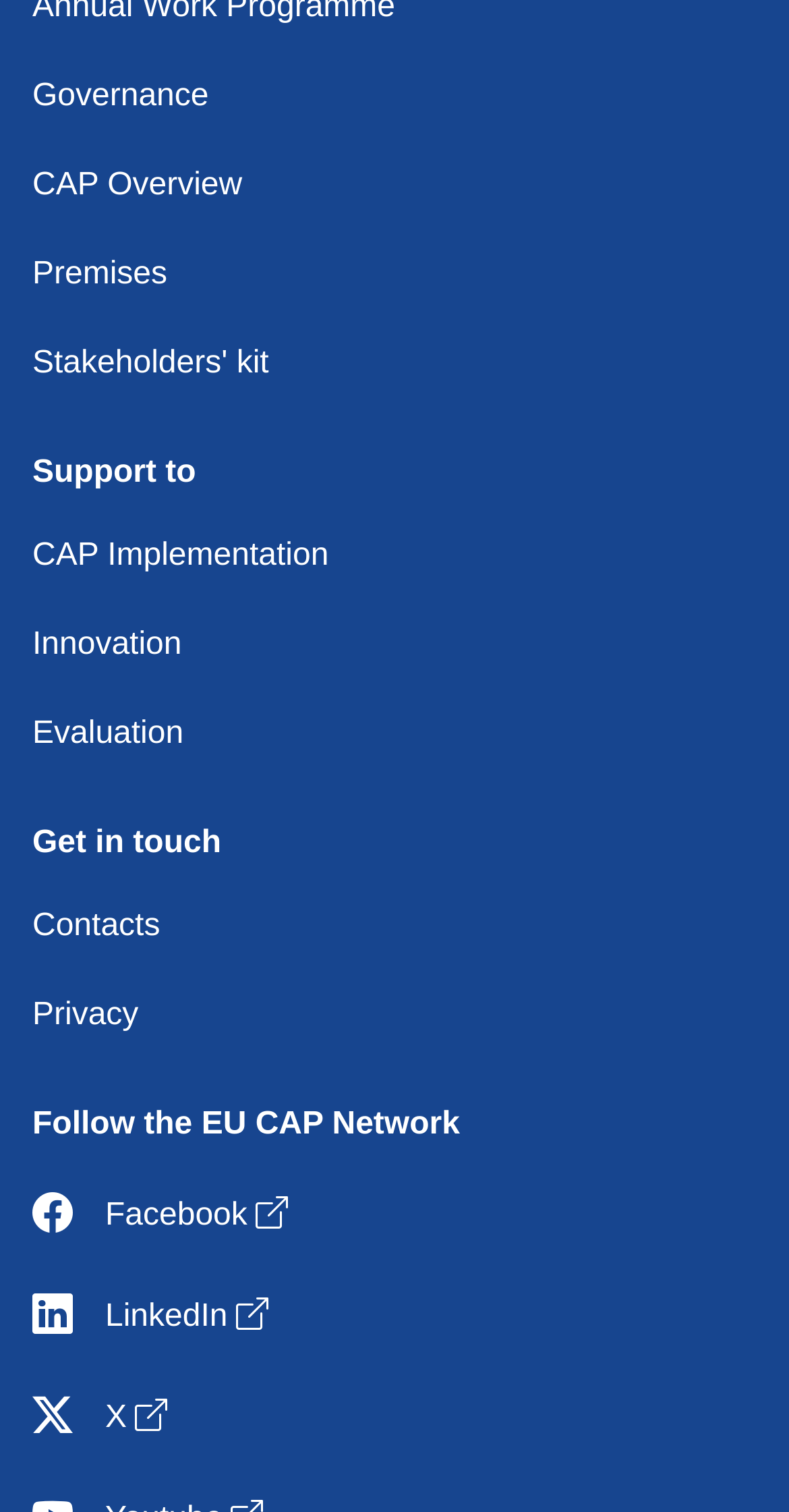Please find the bounding box coordinates of the element that needs to be clicked to perform the following instruction: "Follow the EU CAP Network on Facebook". The bounding box coordinates should be four float numbers between 0 and 1, represented as [left, top, right, bottom].

[0.041, 0.784, 0.375, 0.824]